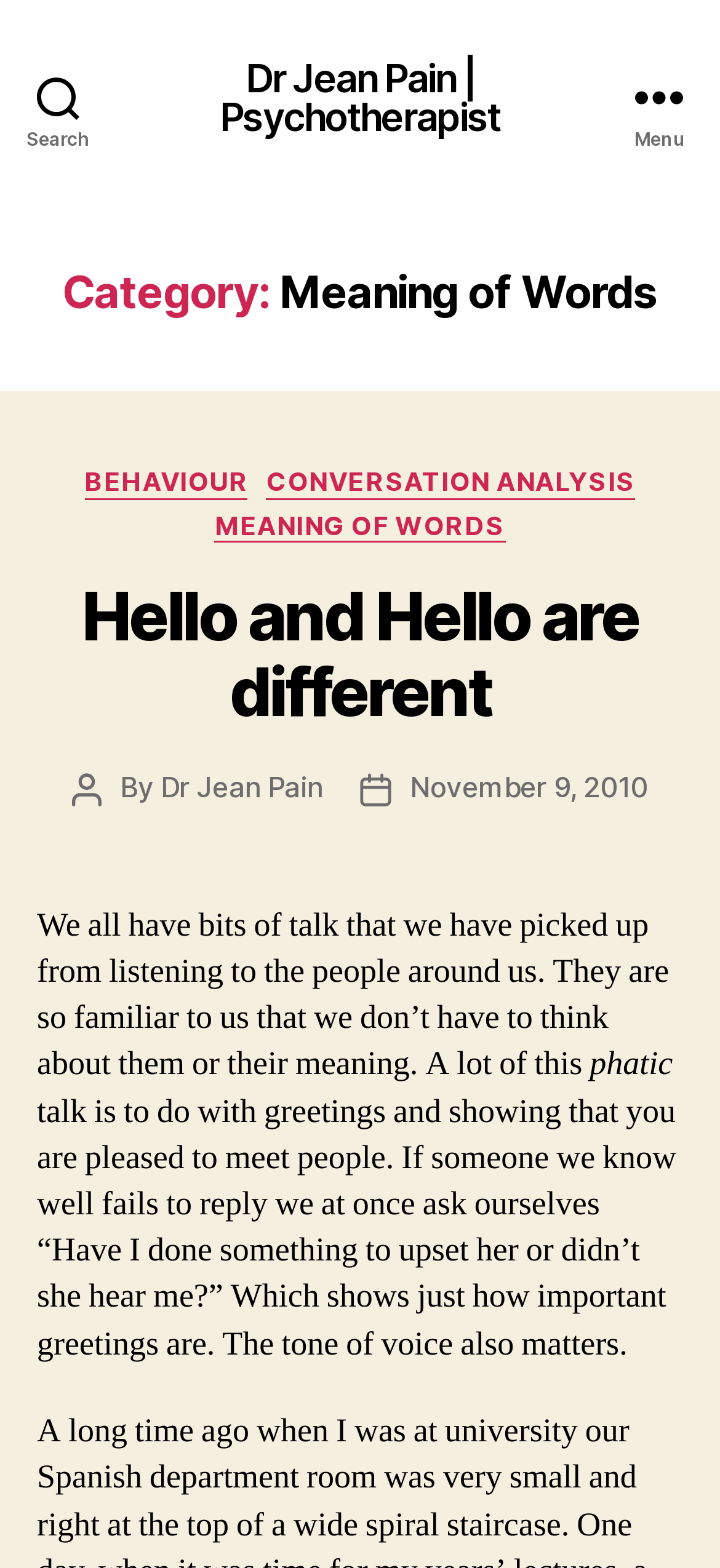Please locate the bounding box coordinates of the element's region that needs to be clicked to follow the instruction: "Search for a term". The bounding box coordinates should be provided as four float numbers between 0 and 1, i.e., [left, top, right, bottom].

[0.0, 0.0, 0.162, 0.124]